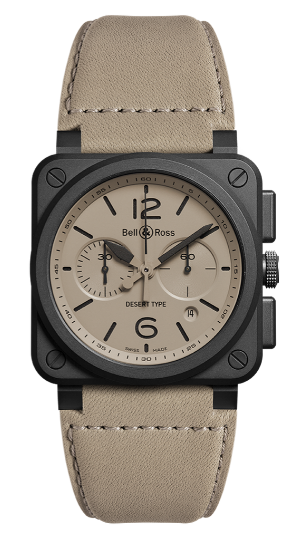What is the color of the dial?
Use the information from the image to give a detailed answer to the question.

According to the caption, the dial of the watch is a warm beige color, which features large, legible numerals and markers for easy visibility.